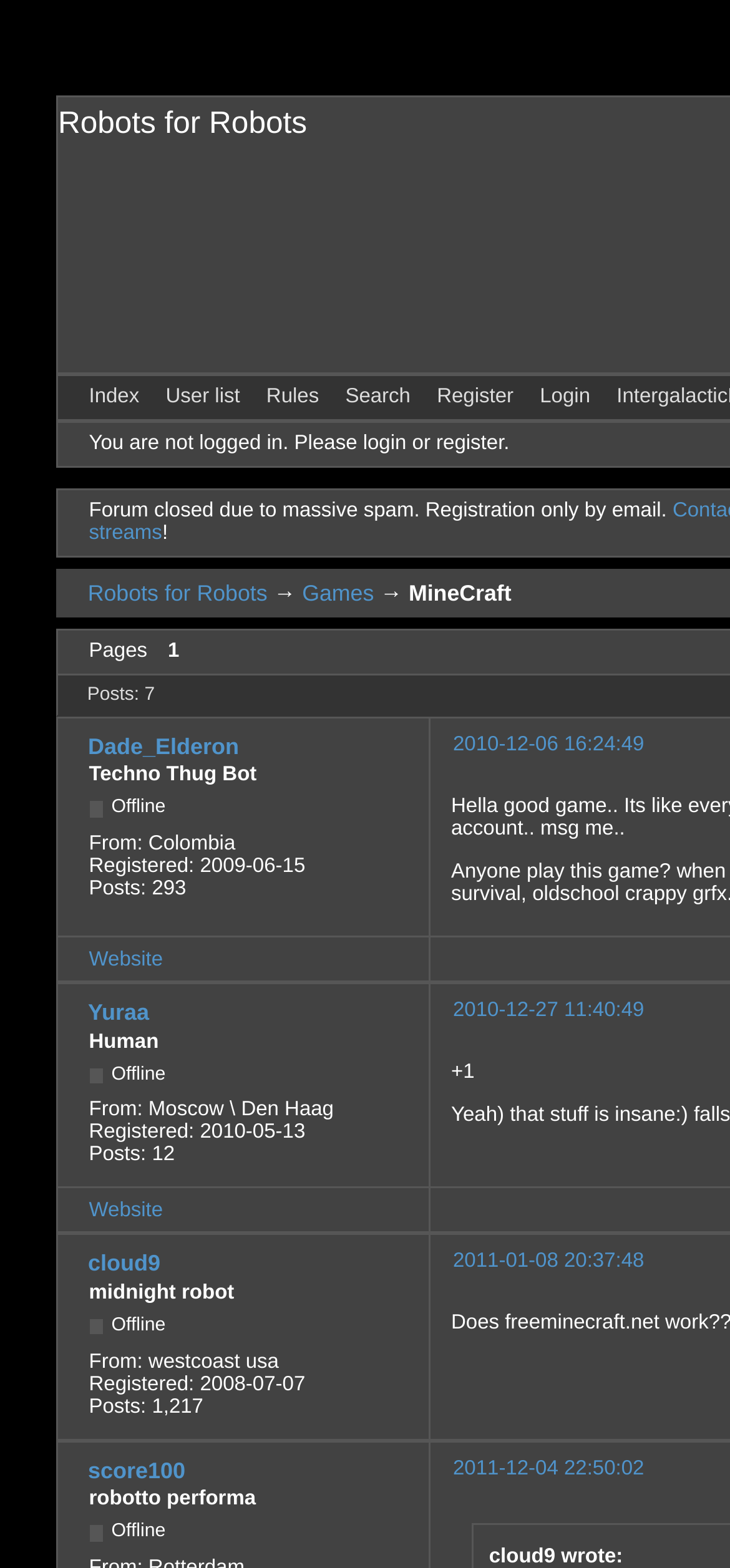What is the registration date of Human?
Answer the question with detailed information derived from the image.

I found the text 'Human' and below it, I saw the information 'Registered: 2010-05-13'. Therefore, the registration date of Human is 2010-05-13.